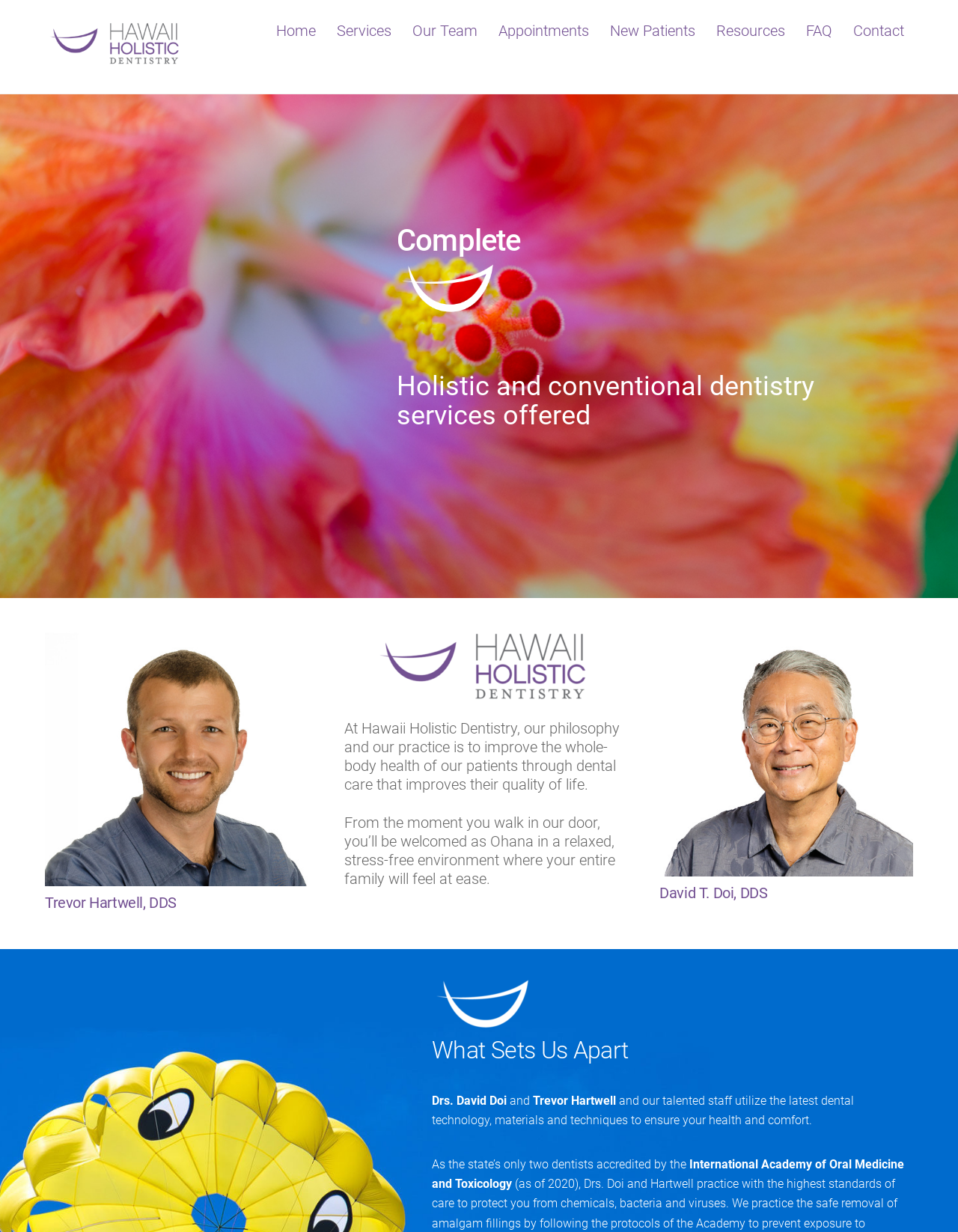Please indicate the bounding box coordinates of the element's region to be clicked to achieve the instruction: "Click on the 'Appointments' link". Provide the coordinates as four float numbers between 0 and 1, i.e., [left, top, right, bottom].

[0.511, 0.01, 0.624, 0.04]